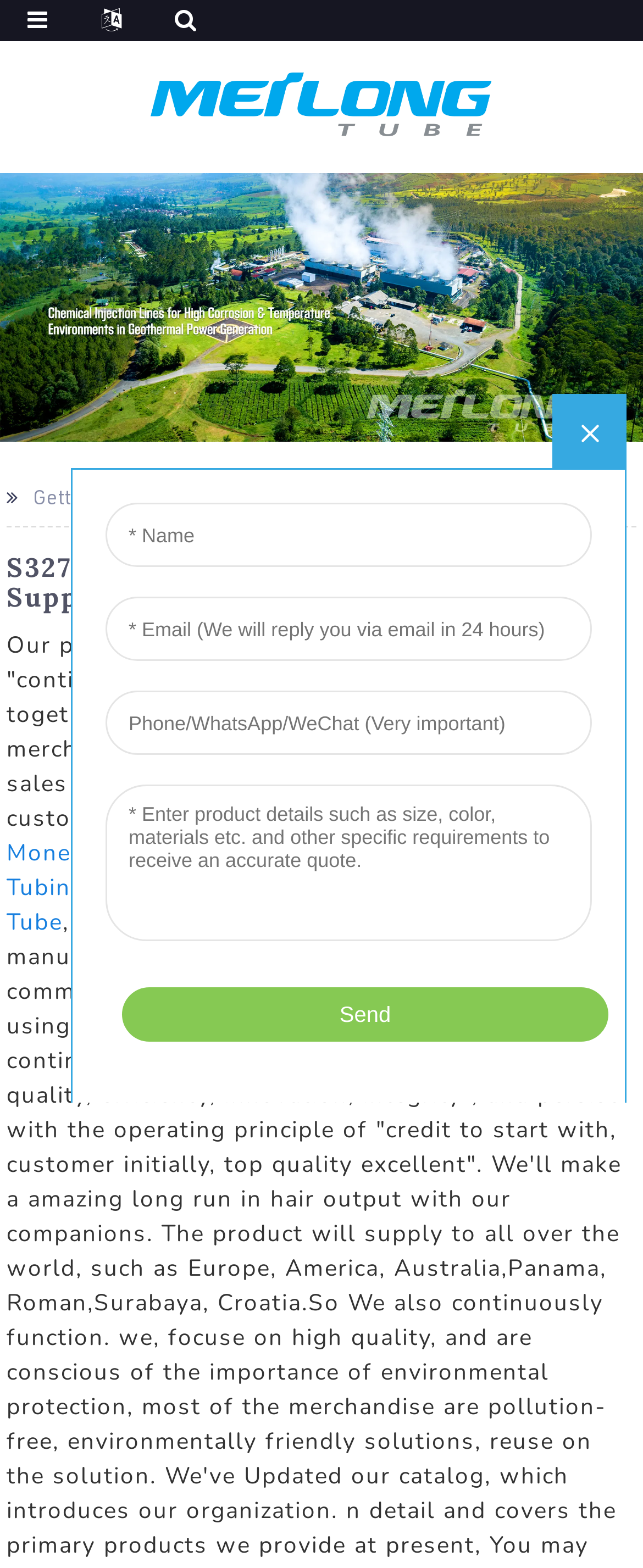Produce an elaborate caption capturing the essence of the webpage.

The webpage appears to be a product page for S32750 Control Line Tubing, a type of industrial tubing. At the top-left corner, there is a logo image with a link to the company's homepage. Below the logo, there is a horizontal menu with a link to "Hydraulic Control Line" accompanied by an image.

On the left side of the page, there is a section with the title "Getting started" and a heading that reads "S32750 Control Line Tubing - Factory, Suppliers, Manufacturers From China". This section takes up about a quarter of the page's width.

To the right of this section, there is a large block of text that describes the company's philosophy and product quality. The text is divided into two paragraphs, with the first paragraph describing the company's spirit of continuous improvement and excellence, and the second paragraph highlighting the quality of their S32750 Control Line Tubing products.

Below this text block, there are four links to related products, including Monel 400 Capillary Tubing, Incoloy 825 Capillary Tubing Control Line, Incoloy 825 Control Line Tube, and N08825 Capillary Tube Control Line. These links are arranged horizontally and take up about half of the page's width.

At the bottom of the page, there is an iframe that occupies about two-thirds of the page's width. The iframe's content is not described in the accessibility tree, but it may contain additional information or interactive elements related to the product.

Overall, the webpage has a simple and organized layout, with a clear hierarchy of elements and a focus on showcasing the company's products and philosophy.